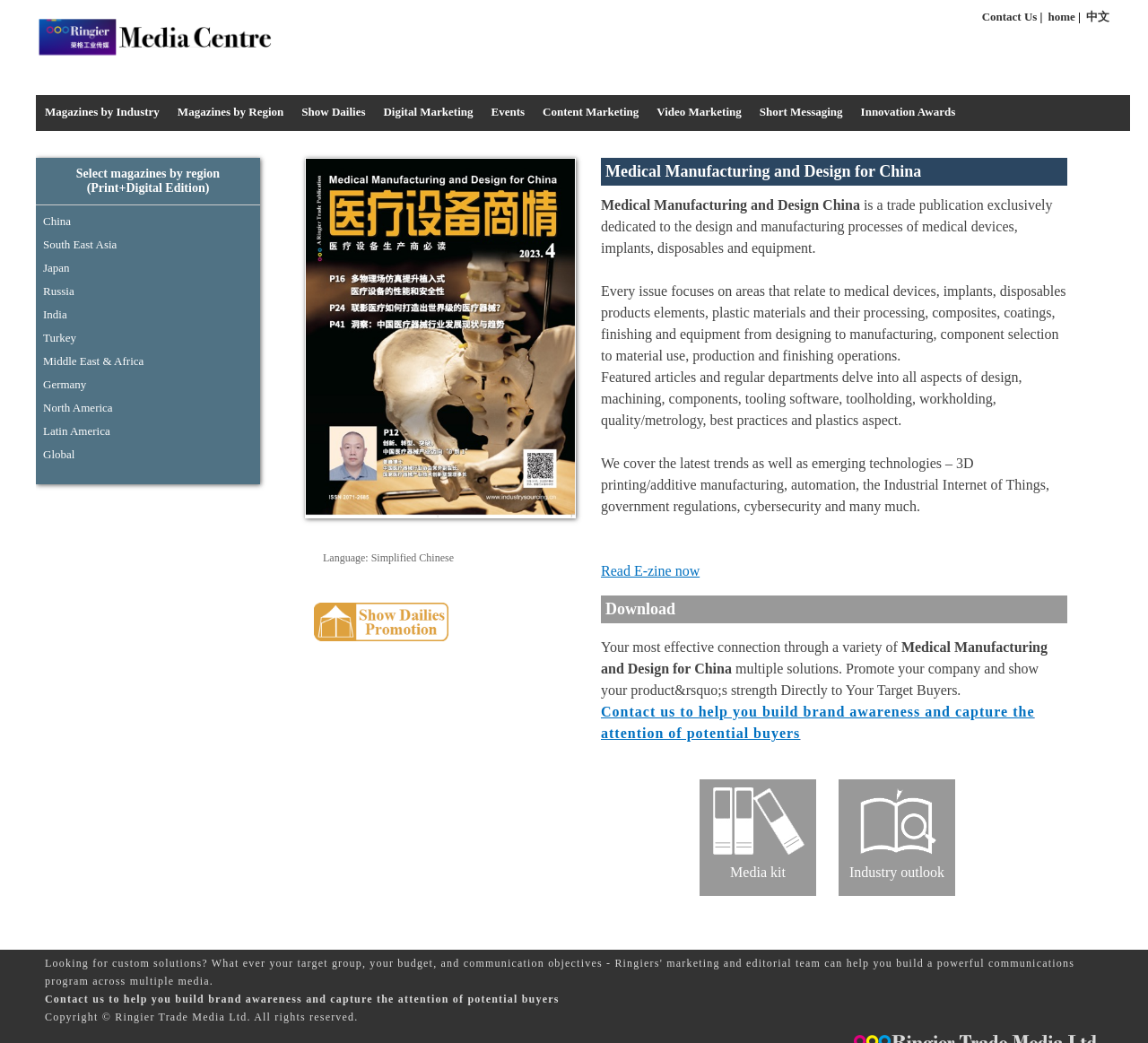Locate the bounding box coordinates of the element to click to perform the following action: 'Select China'. The coordinates should be given as four float values between 0 and 1, in the form of [left, top, right, bottom].

[0.038, 0.206, 0.062, 0.218]